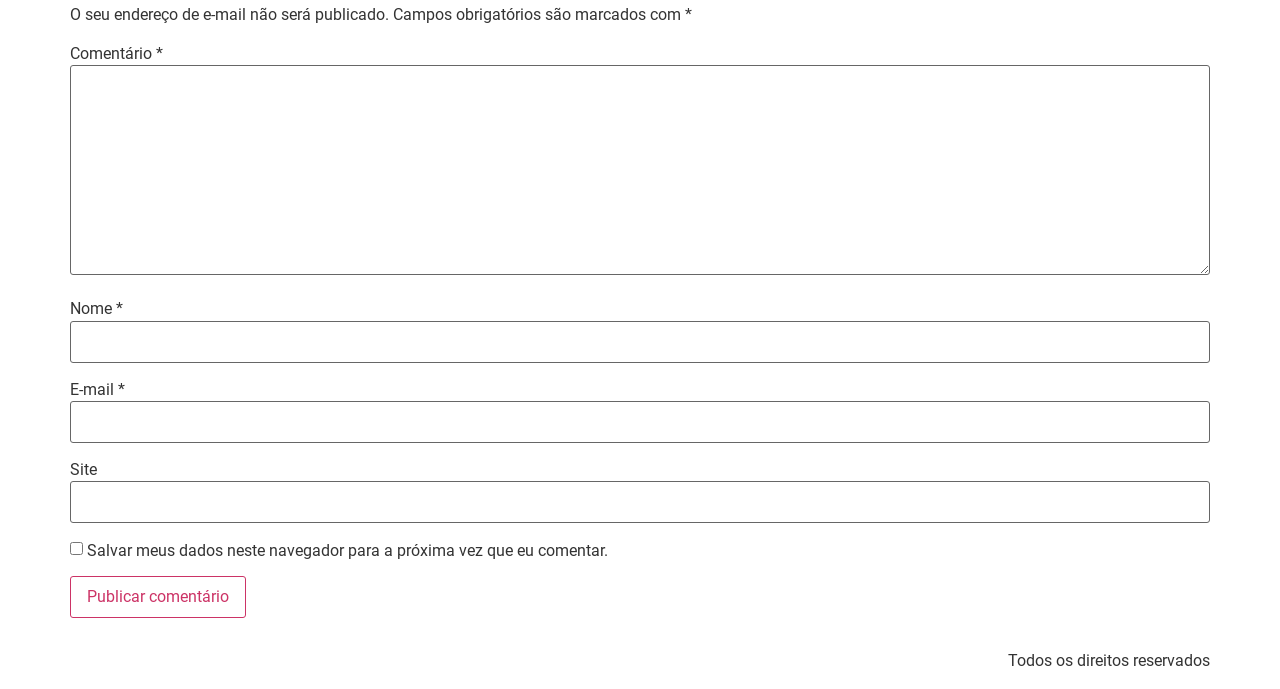Please find the bounding box coordinates (top-left x, top-left y, bottom-right x, bottom-right y) in the screenshot for the UI element described as follows: Twitter

None